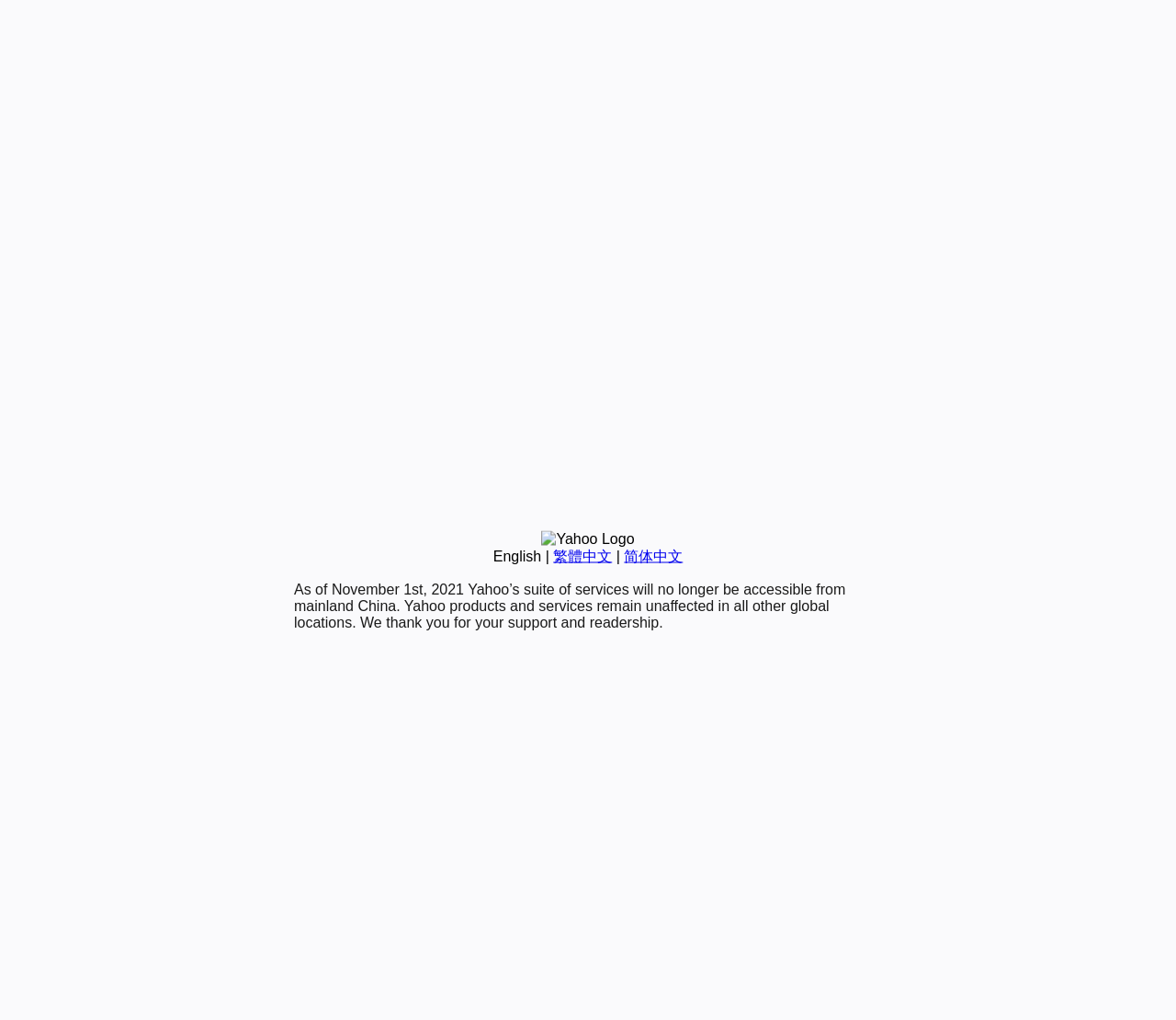Identify the bounding box coordinates for the UI element described as: "繁體中文".

[0.47, 0.537, 0.52, 0.553]